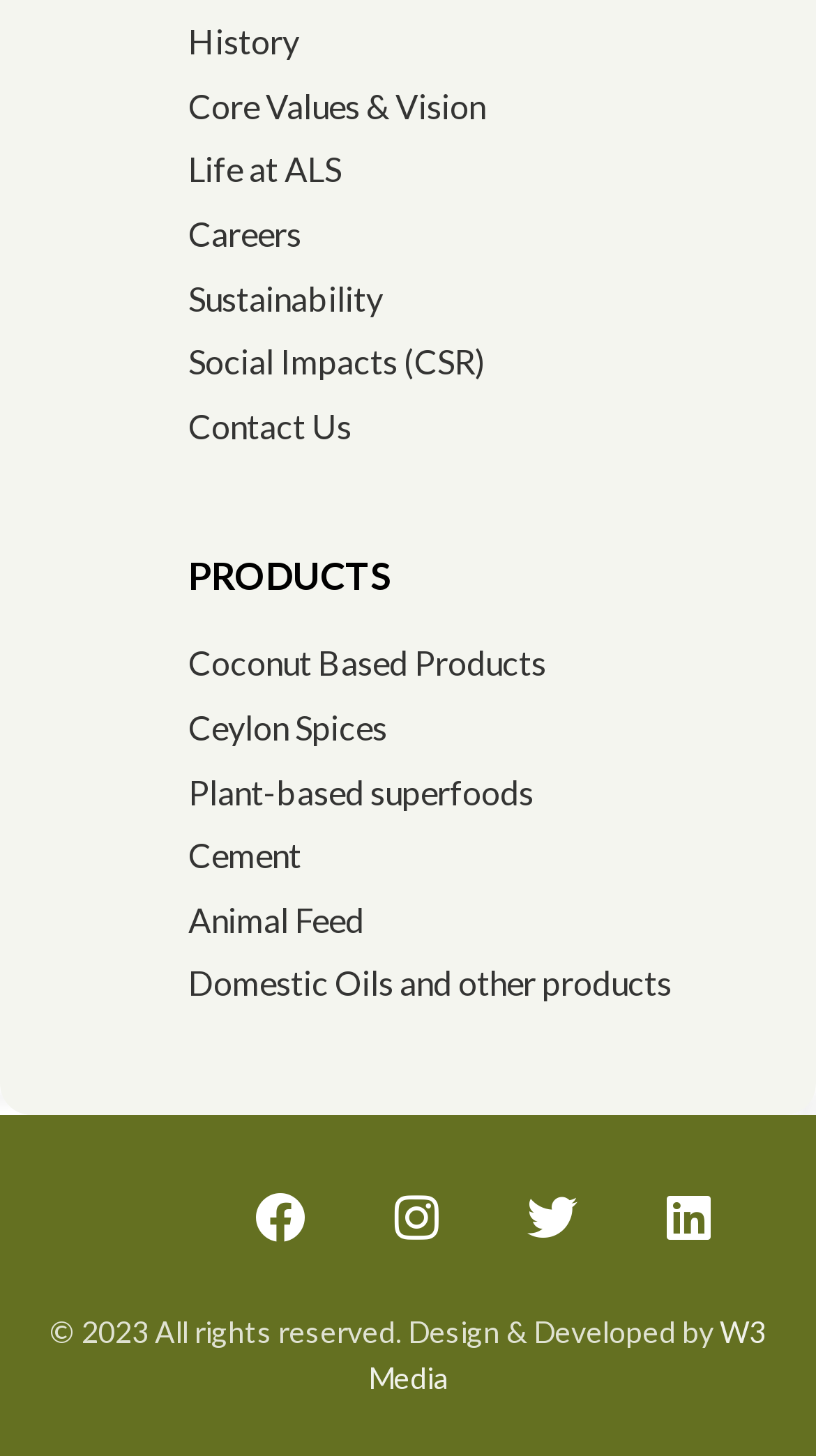Determine the bounding box coordinates of the clickable region to follow the instruction: "Explore coconut based products".

[0.231, 0.442, 0.669, 0.469]